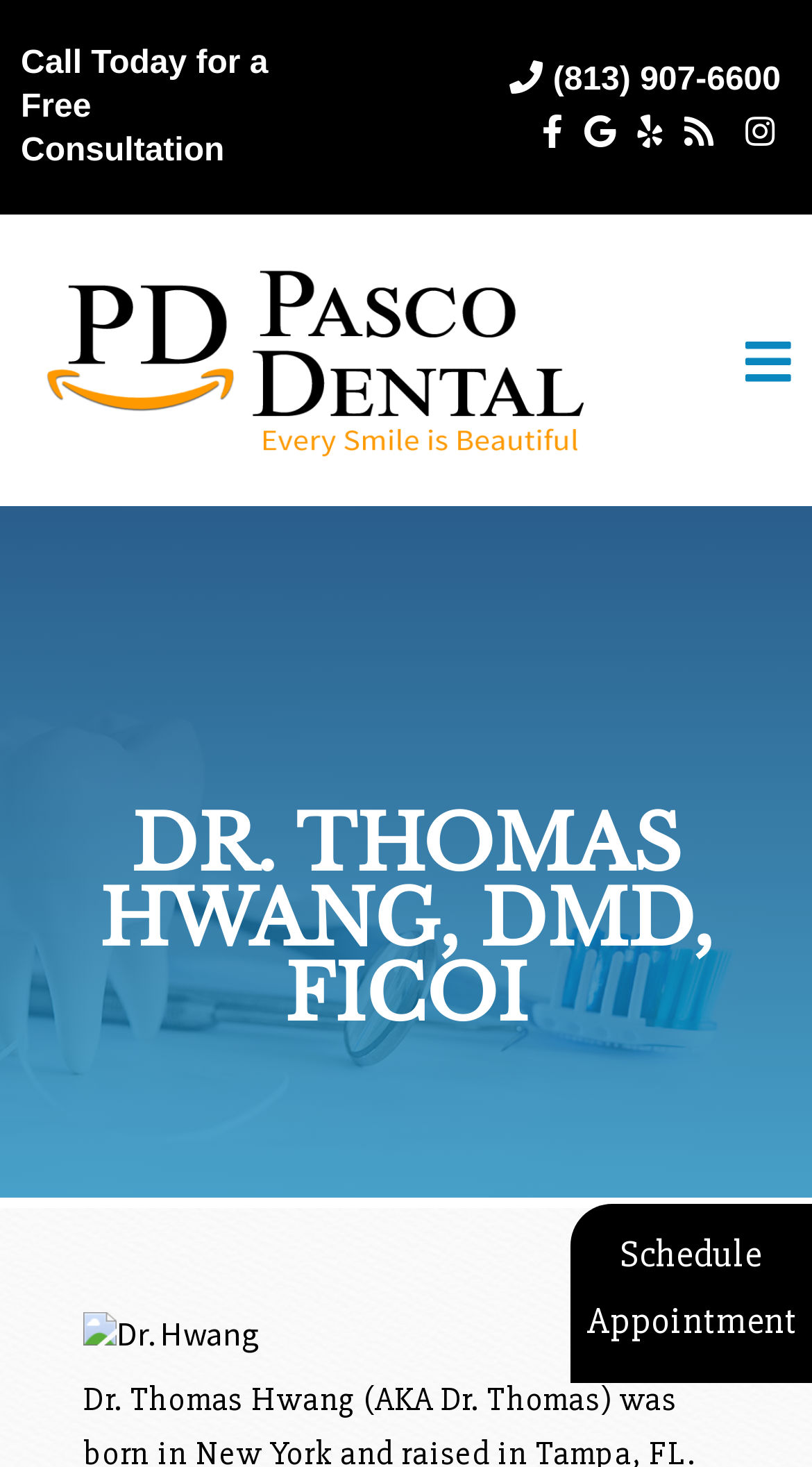Create an in-depth description of the webpage, covering main sections.

The webpage appears to be a professional website, likely for a dentist or medical professional. At the top left, there is a logo image, accompanied by a link to the "Home" page. Below the logo, there is a prominent heading that reads "DR. THOMAS HWANG, DMD, FICOI", which suggests that the website belongs to Dr. Thomas Hwang.

On the top right, there are several social media icons, five in total, arranged horizontally. Each icon is a separate link. Next to the social media icons, there is a phone number "(813) 907-6600" displayed as a link. Below the phone number, there is a call-to-action link that reads "Call Today for a Free Consultation".

At the bottom of the page, there is a large image of Dr. Hwang, taking up a significant portion of the screen. The image is positioned below the heading with Dr. Hwang's name.